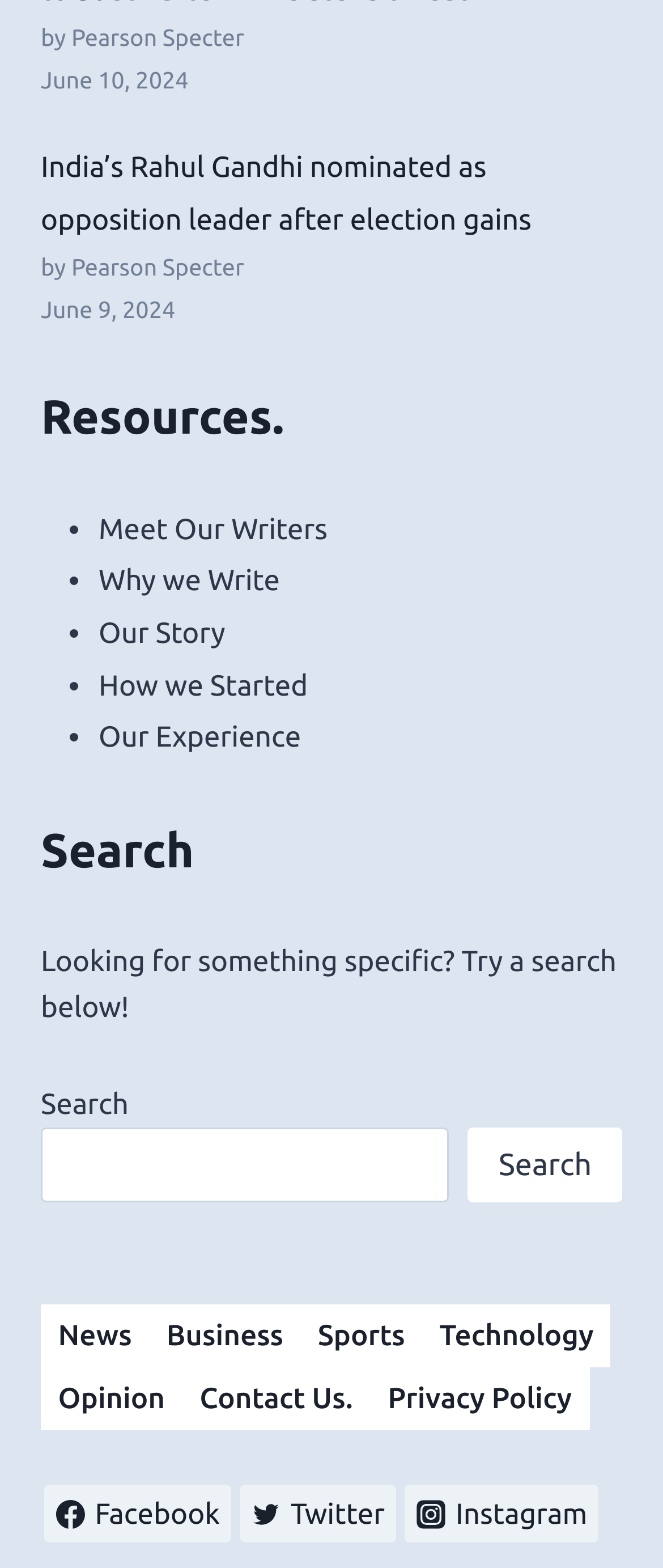Provide a brief response to the question below using one word or phrase:
What social media platforms are available?

Facebook, Twitter, Instagram